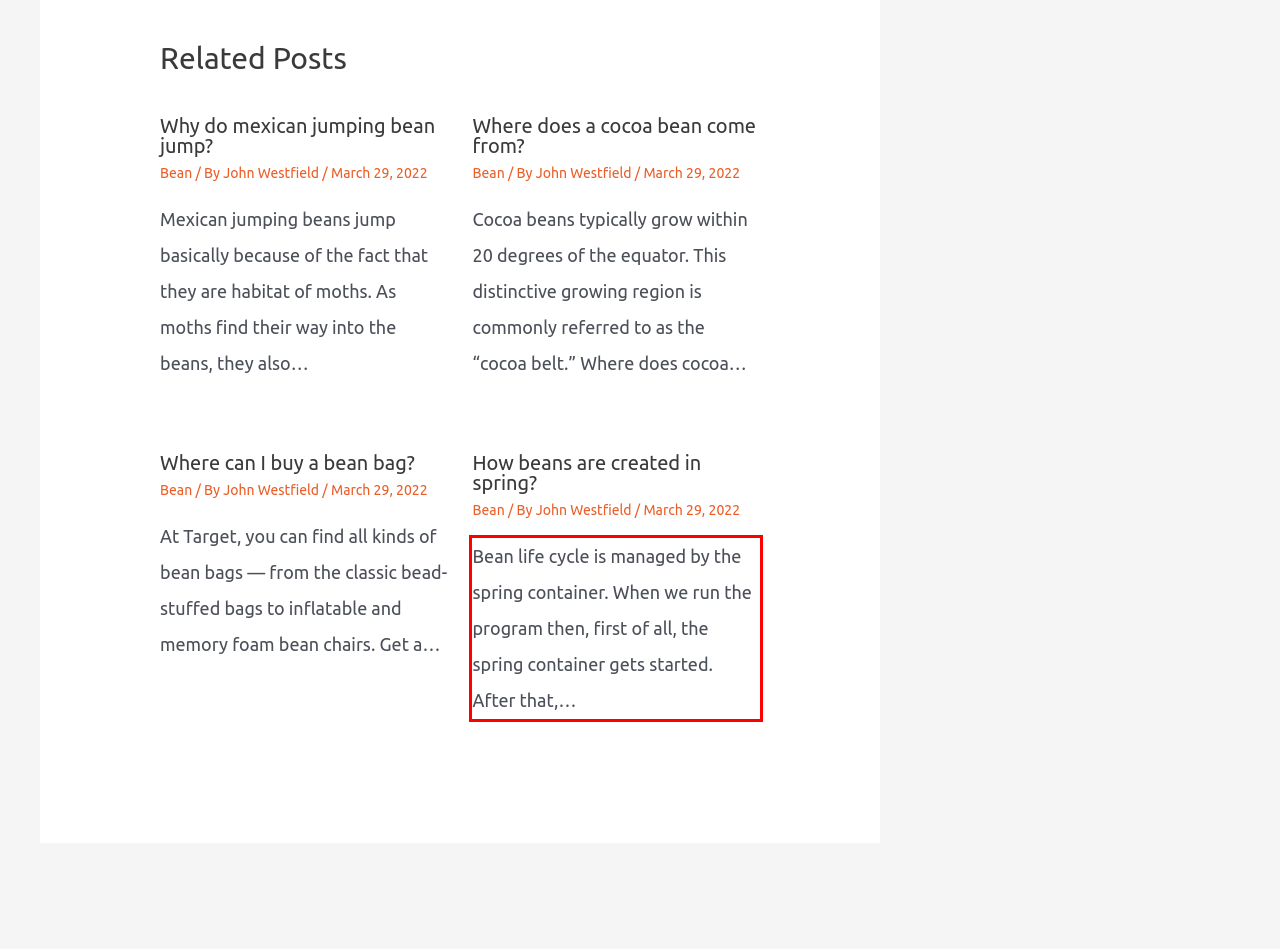You have a screenshot of a webpage where a UI element is enclosed in a red rectangle. Perform OCR to capture the text inside this red rectangle.

Bean life cycle is managed by the spring container. When we run the program then, first of all, the spring container gets started. After that,…